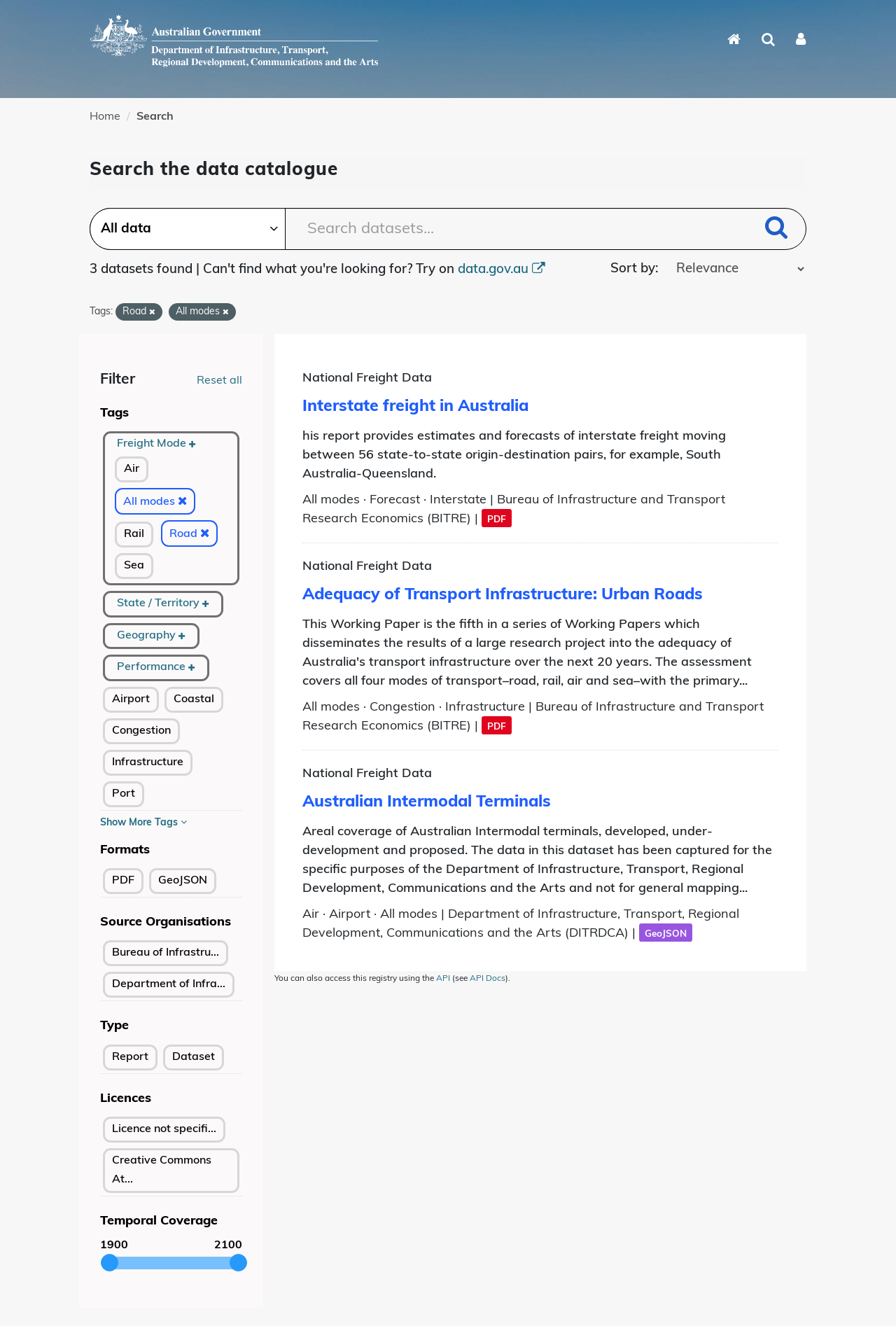Please find and report the bounding box coordinates of the element to click in order to perform the following action: "Sort by". The coordinates should be expressed as four float numbers between 0 and 1, in the format [left, top, right, bottom].

[0.681, 0.198, 0.731, 0.208]